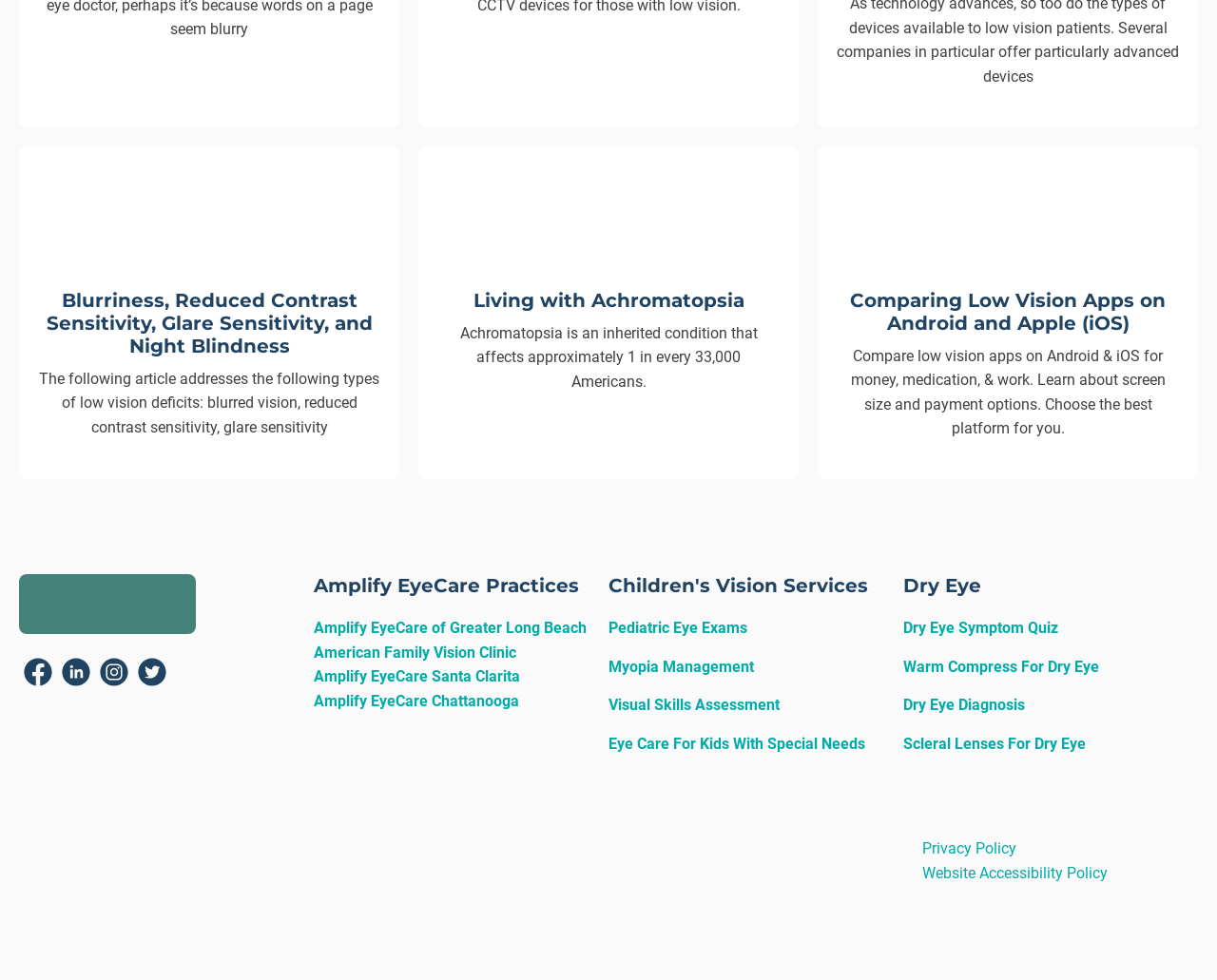Please determine the bounding box coordinates for the element with the description: "Warm Compress for Dry Eye".

[0.742, 0.668, 0.903, 0.697]